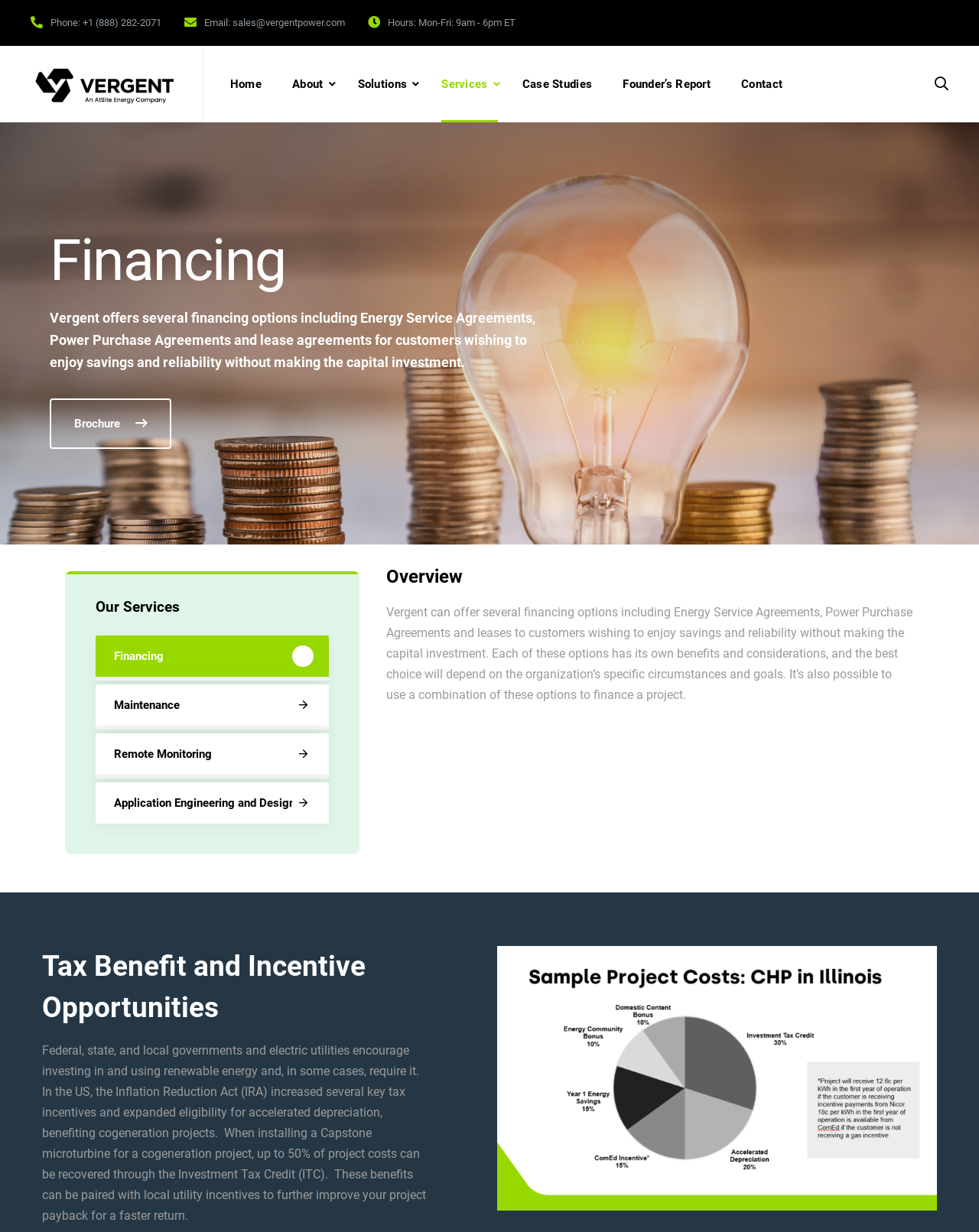What is the benefit of using a combination of financing options?
Please provide a full and detailed response to the question.

I found this information by reading the text under the 'Overview' heading, which explains that each financing option has its own benefits and considerations, and the best choice will depend on the organization's specific circumstances and goals.